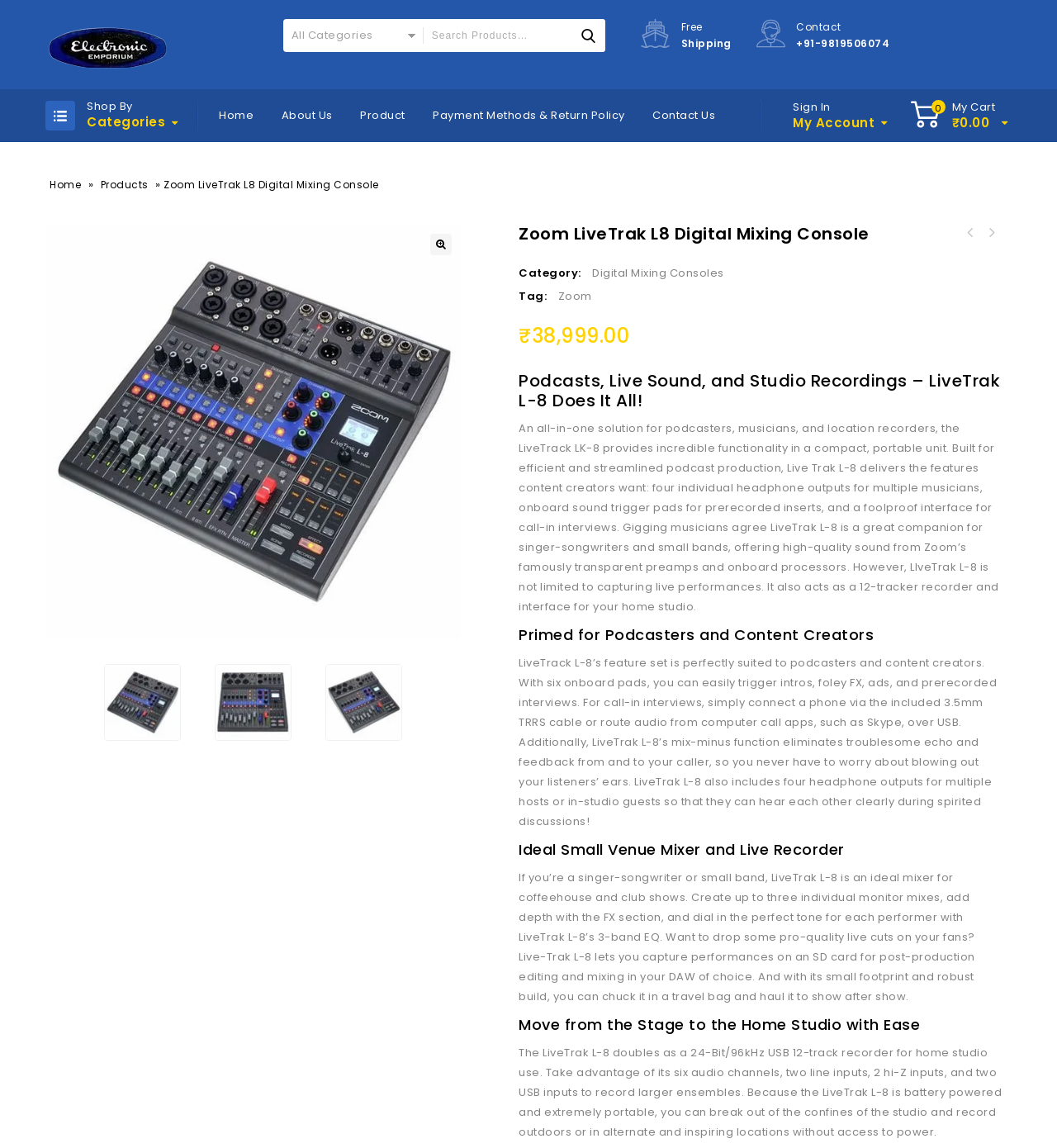Find the bounding box coordinates for the element described here: "Digital Mixing Consoles".

[0.56, 0.231, 0.685, 0.245]